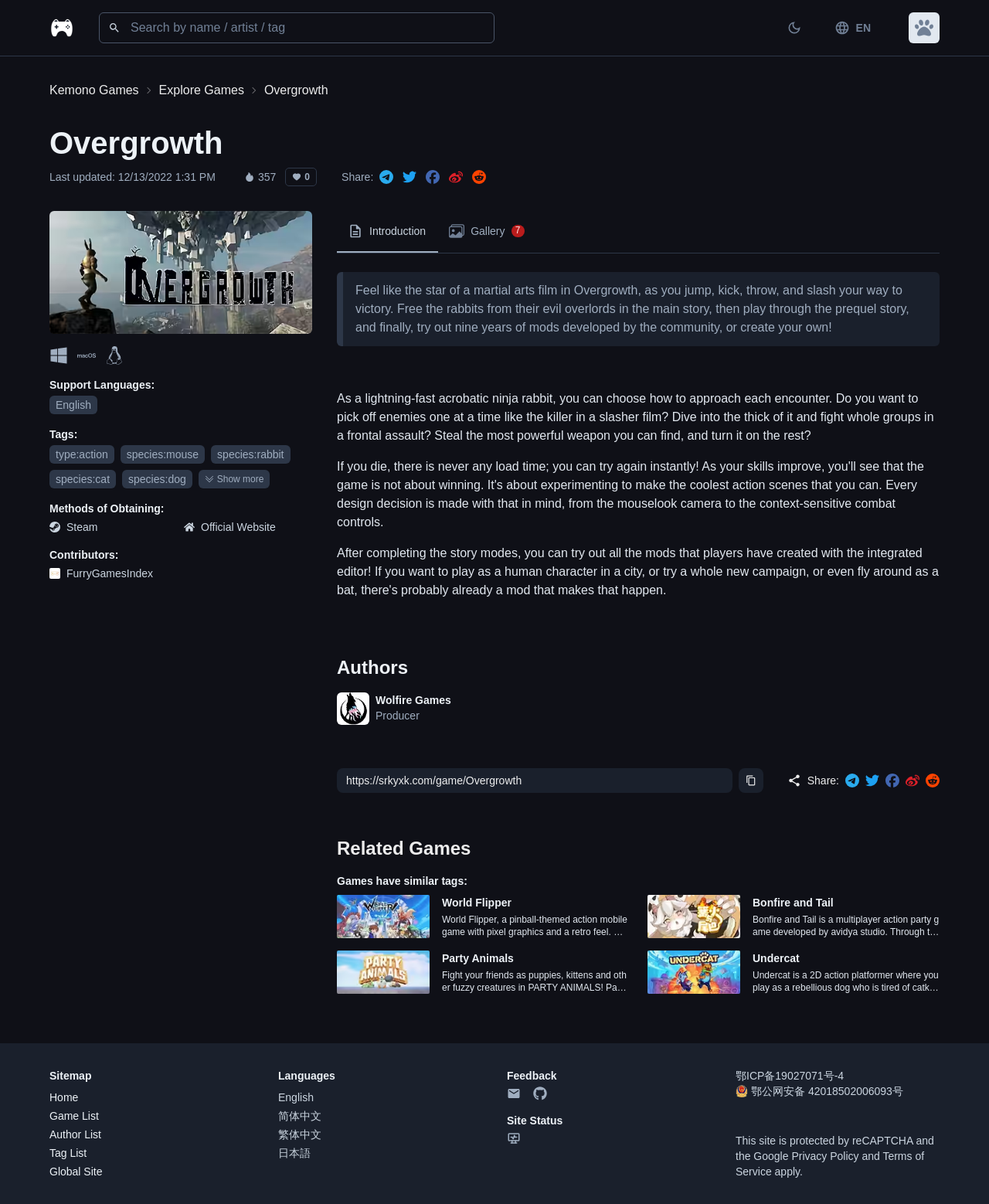Identify the bounding box coordinates for the region of the element that should be clicked to carry out the instruction: "View game details". The bounding box coordinates should be four float numbers between 0 and 1, i.e., [left, top, right, bottom].

[0.267, 0.069, 0.332, 0.08]